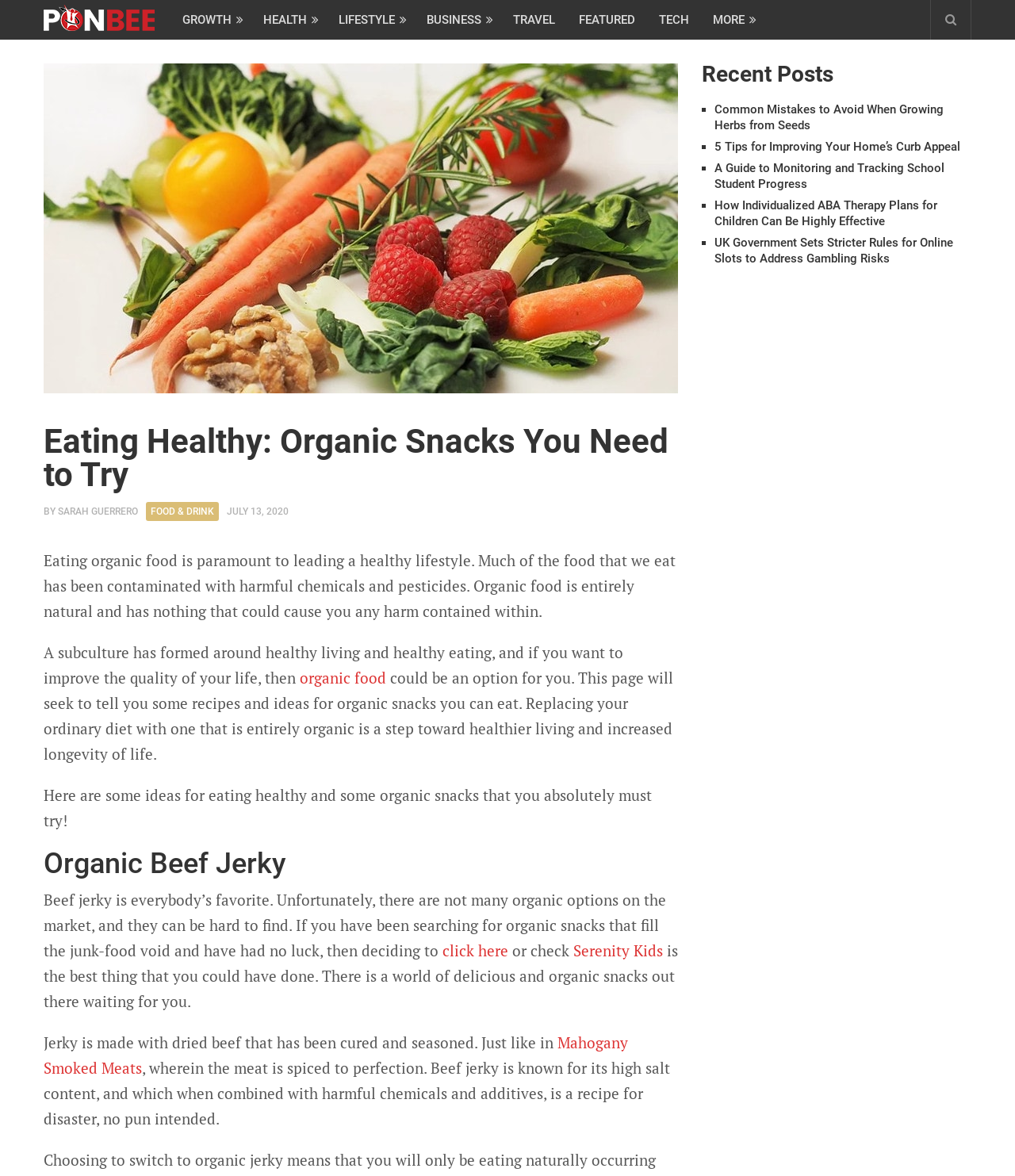Identify the coordinates of the bounding box for the element described below: "Food & Drink". Return the coordinates as four float numbers between 0 and 1: [left, top, right, bottom].

[0.144, 0.427, 0.216, 0.443]